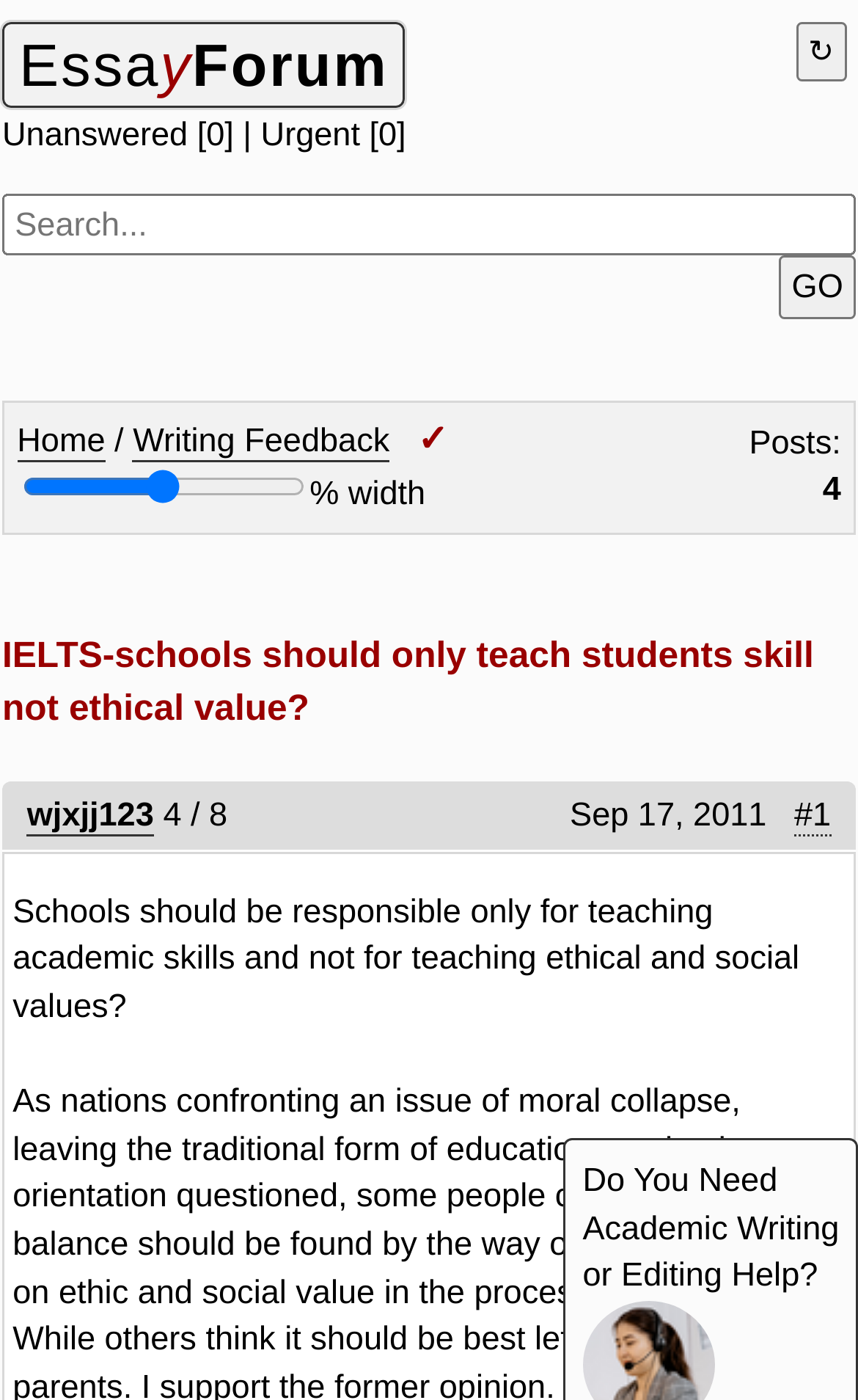What is the topic of the thread?
By examining the image, provide a one-word or phrase answer.

IELTS-schools